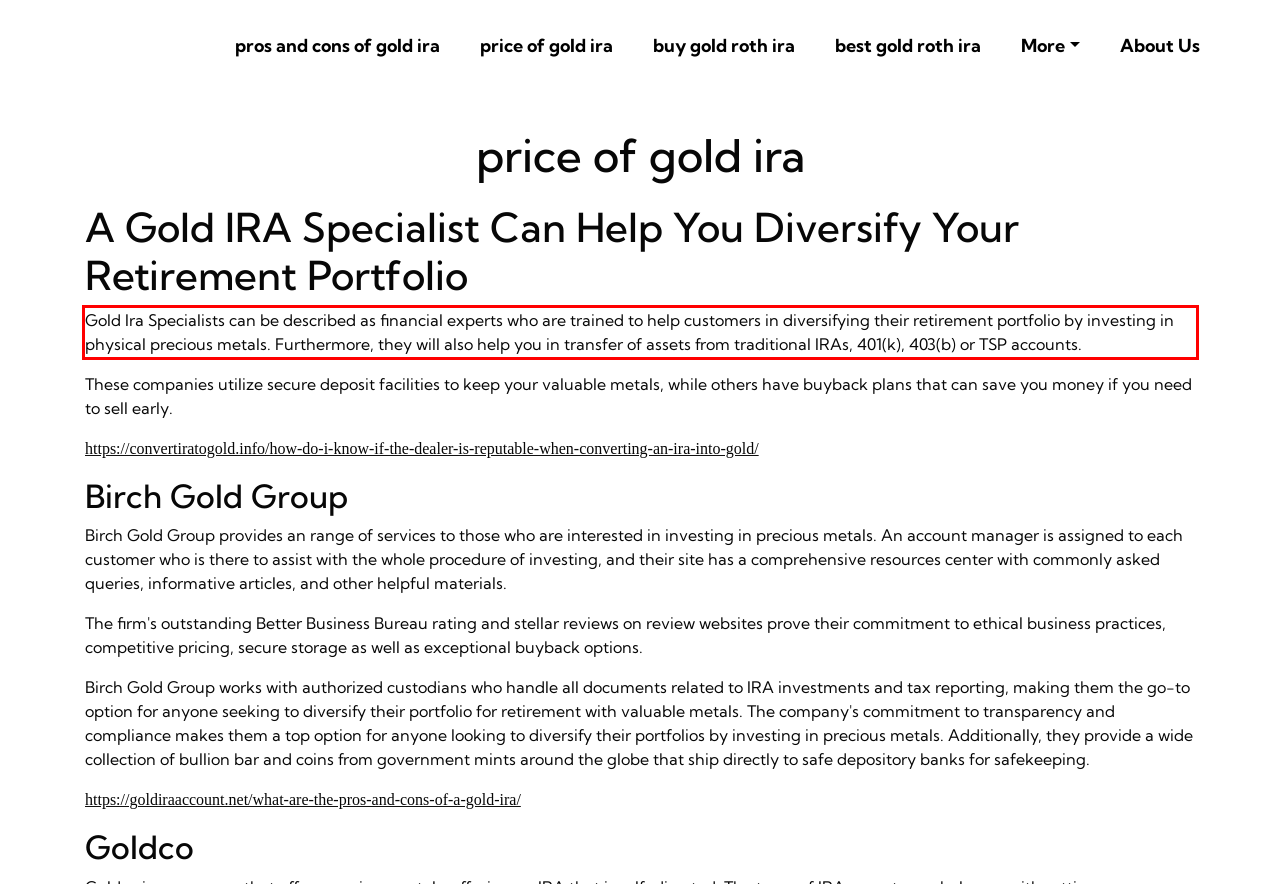Analyze the screenshot of the webpage that features a red bounding box and recognize the text content enclosed within this red bounding box.

Gold Ira Specialists can be described as financial experts who are trained to help customers in diversifying their retirement portfolio by investing in physical precious metals. Furthermore, they will also help you in transfer of assets from traditional IRAs, 401(k), 403(b) or TSP accounts.